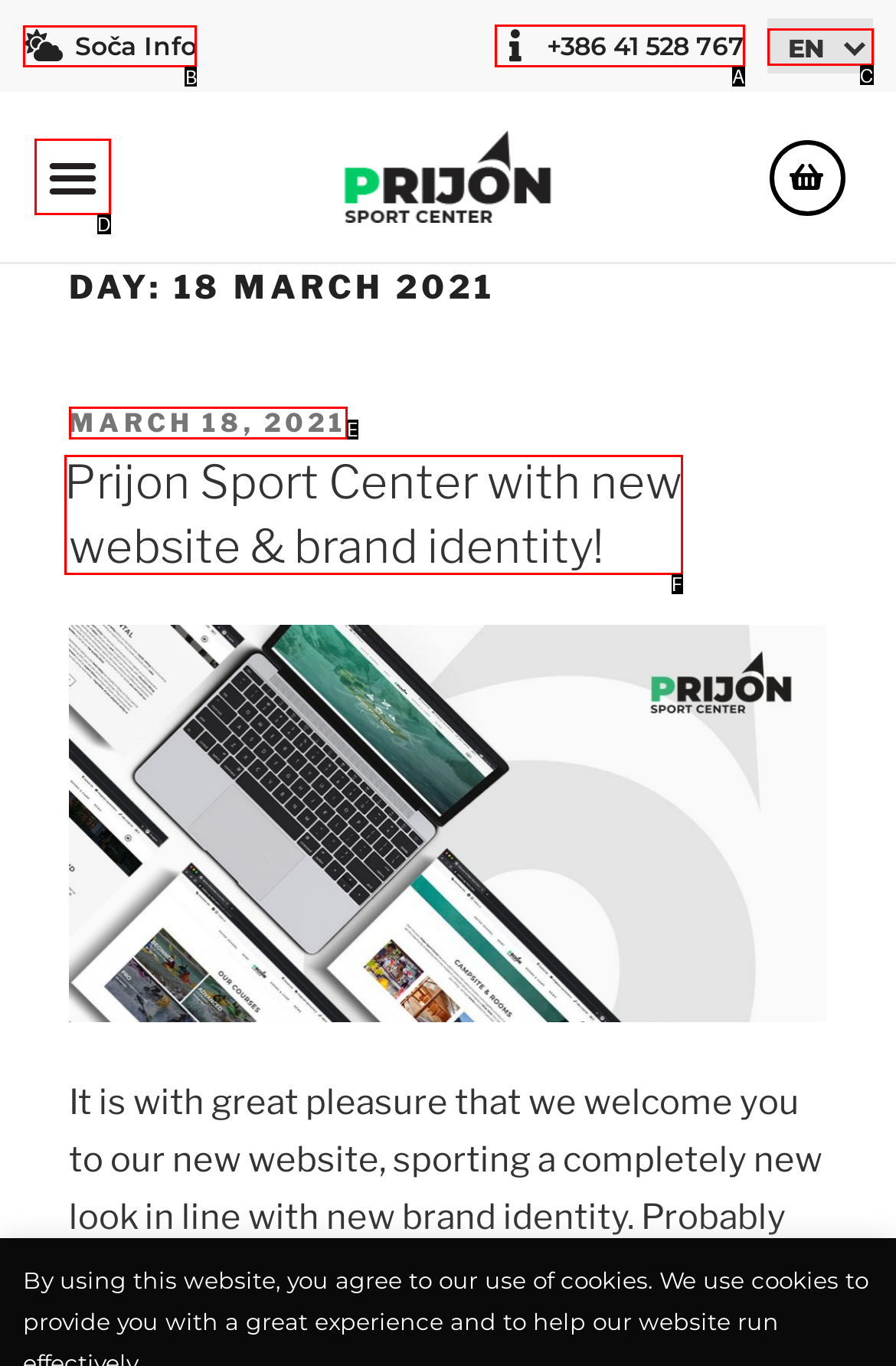Which HTML element matches the description: Menu?
Reply with the letter of the correct choice.

D